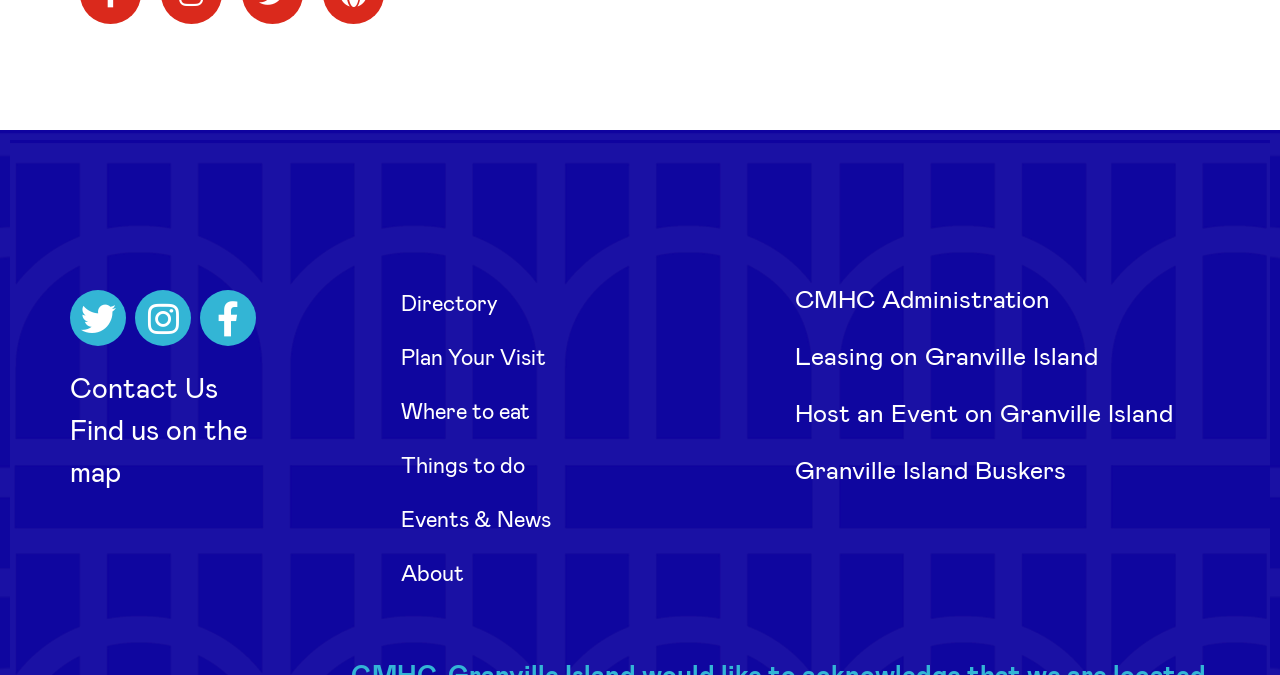What social media platforms are linked?
Provide a concise answer using a single word or phrase based on the image.

Twitter, Instagram, Facebook